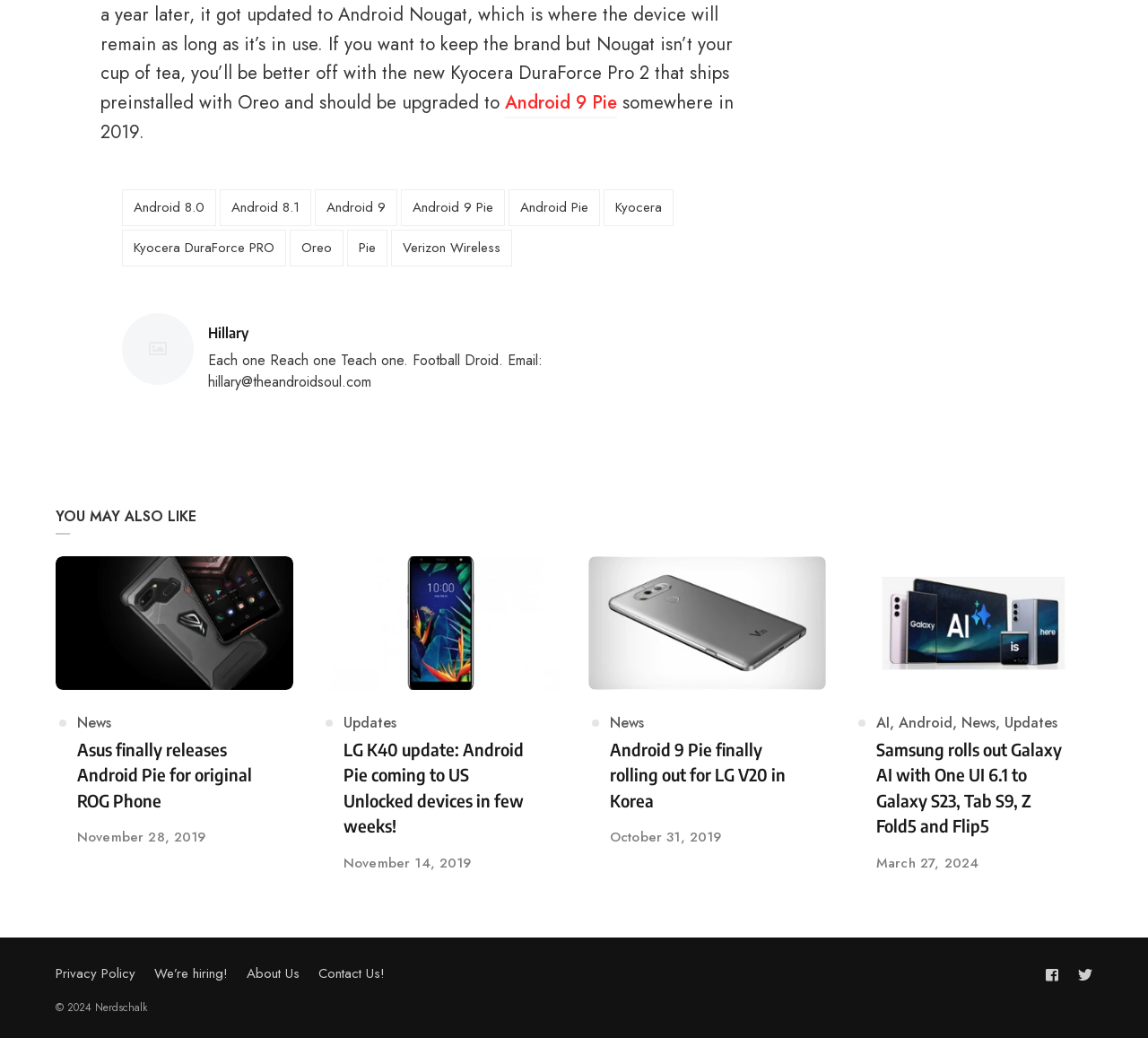Find the bounding box coordinates for the area you need to click to carry out the instruction: "Visit the page of Hillary". The coordinates should be four float numbers between 0 and 1, indicated as [left, top, right, bottom].

[0.181, 0.312, 0.493, 0.33]